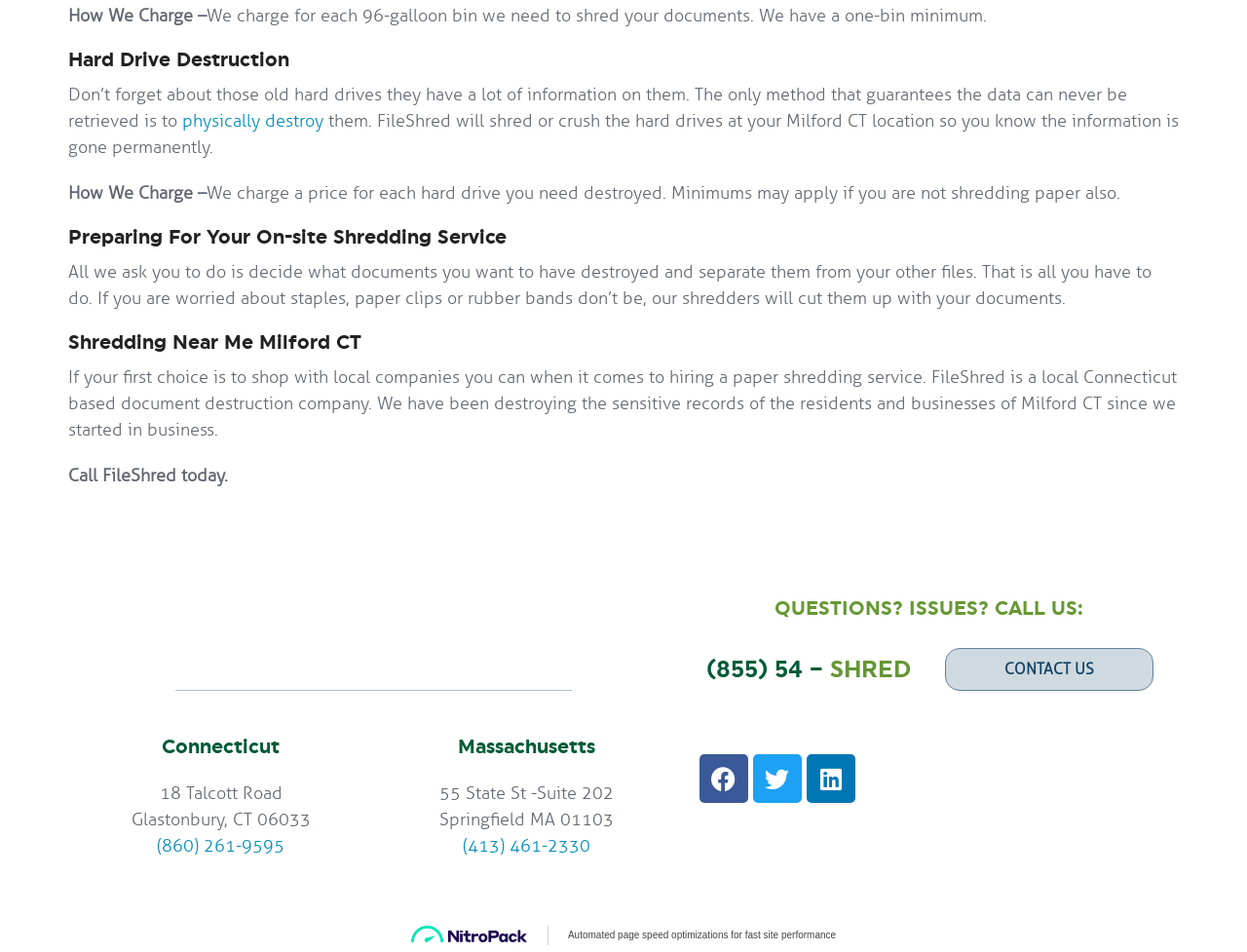How can I contact FileShred?
Using the details from the image, give an elaborate explanation to answer the question.

The webpage provides a phone number, (855) 54 – SHRED, as a way to contact FileShred, as mentioned in the 'QUESTIONS? ISSUES? CALL US:' section.